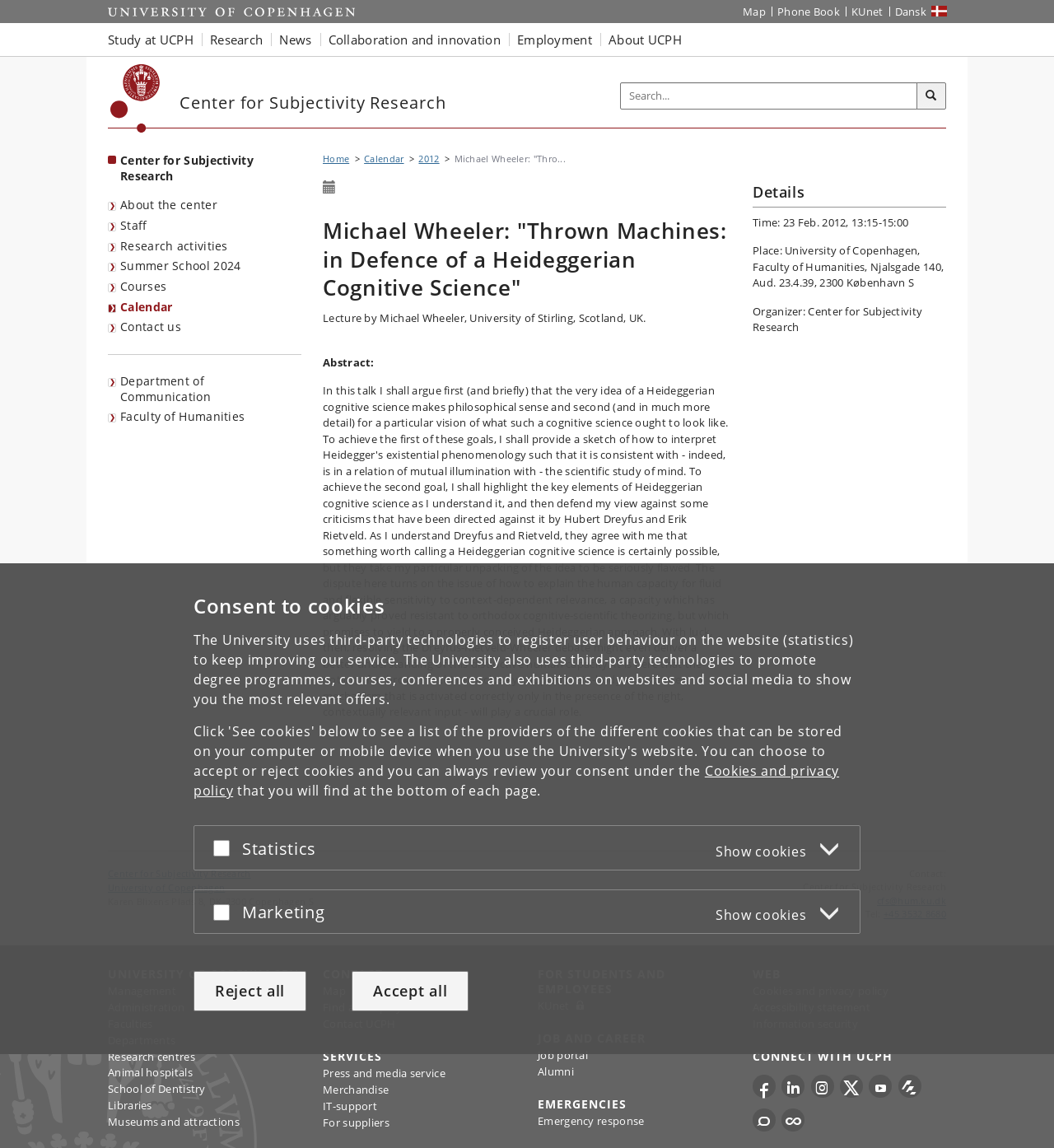Identify the bounding box of the UI element that matches this description: "Press and media service".

[0.306, 0.928, 0.423, 0.941]